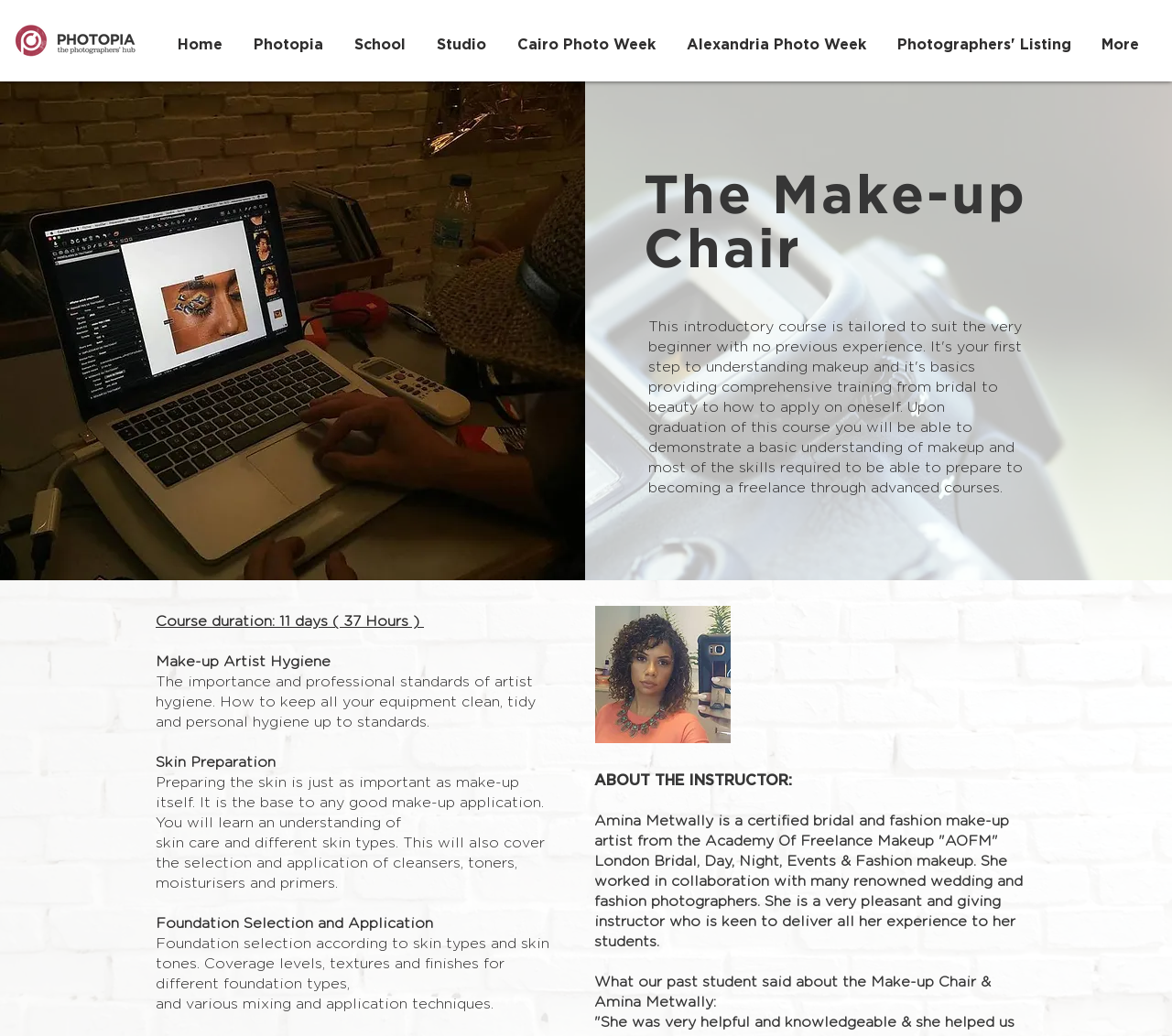Give a concise answer of one word or phrase to the question: 
Who is the instructor of the Make-up Chair course?

Amina Metwally